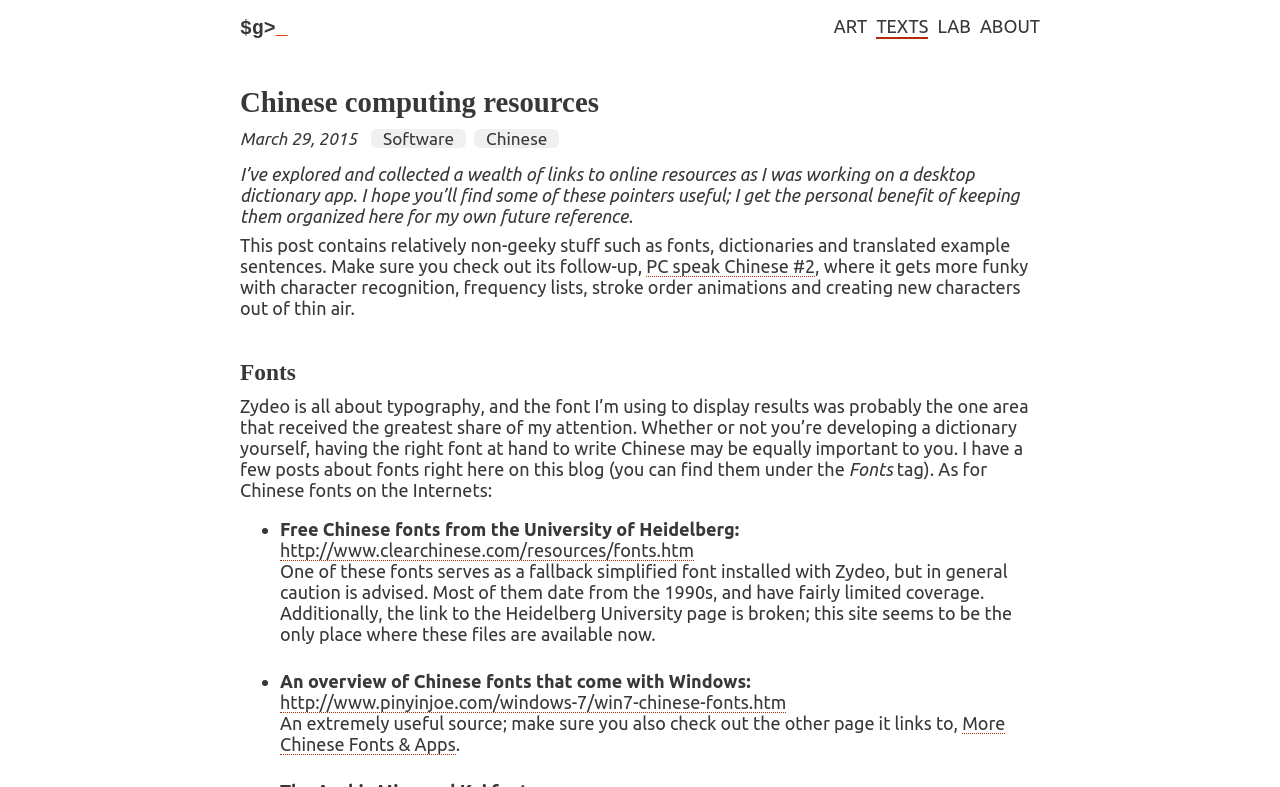Please locate the bounding box coordinates of the element that needs to be clicked to achieve the following instruction: "Click on the 'PC speak Chinese #2' link". The coordinates should be four float numbers between 0 and 1, i.e., [left, top, right, bottom].

[0.505, 0.325, 0.637, 0.352]